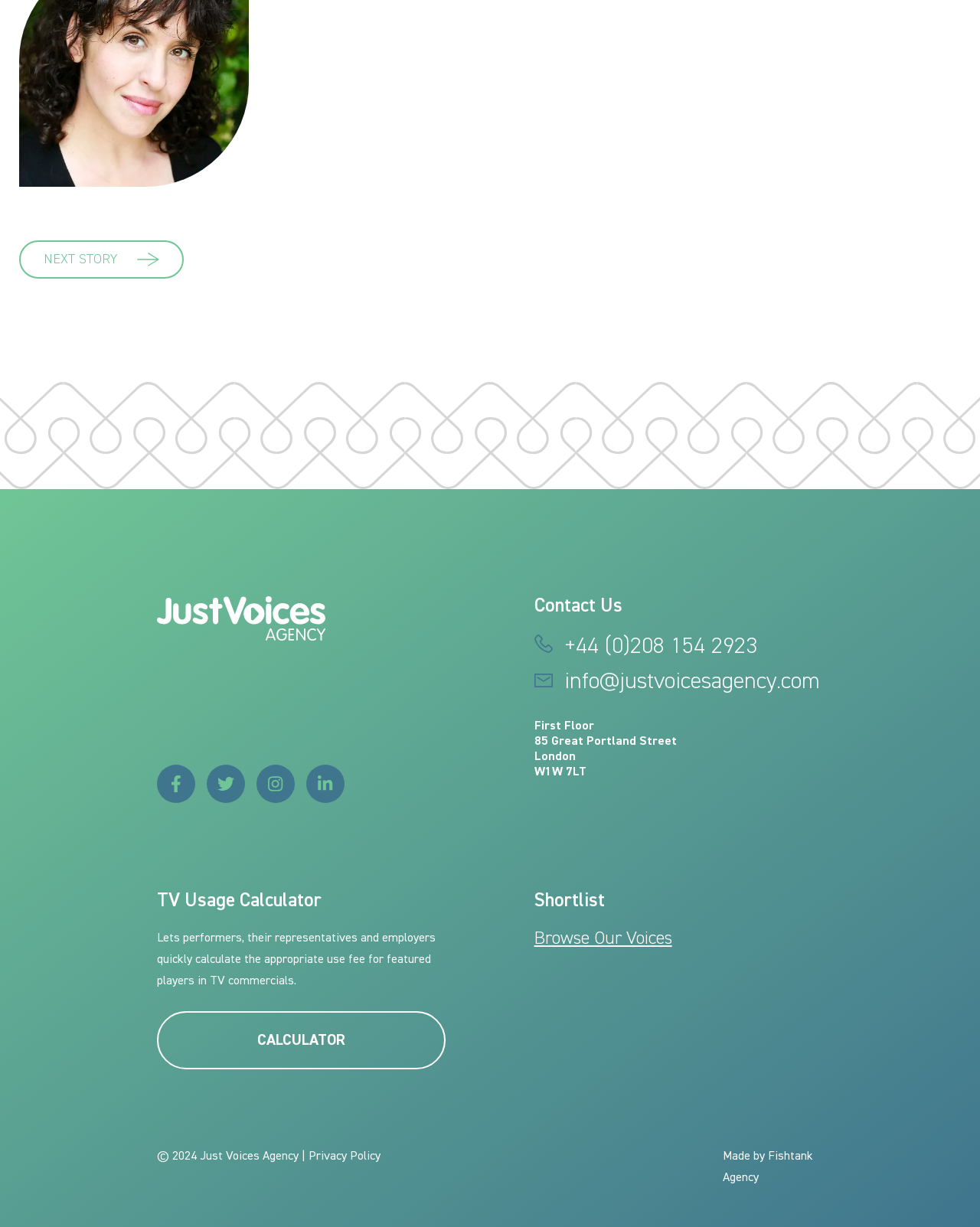What is the address of the agency?
Look at the image and answer the question with a single word or phrase.

85 Great Portland Street, London, W1W 7LT